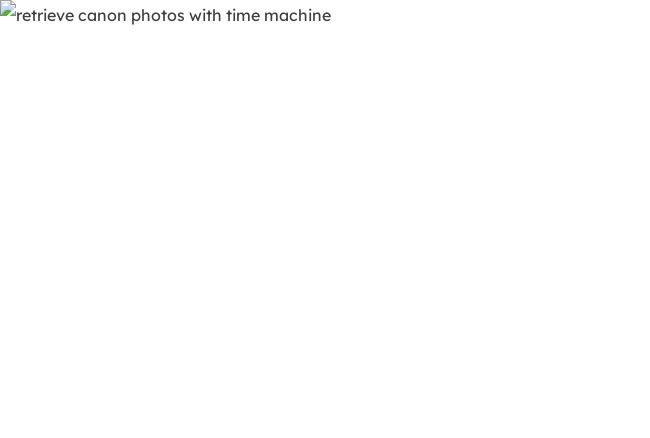Provide a comprehensive description of the image.

This image provides a visual guide for retrieving Canon camera photos using the Time Machine backup feature. It emphasizes the process of locating the "Recover" button within the Time Machine interface after selecting the desired photos. This step is crucial for users who have Canon camera backups, ensuring that they can successfully recover their images stored on their Mac. The accompanying text likely details additional instructions, particularly if backups are also available via iCloud, leading users through a comprehensive recovery process.